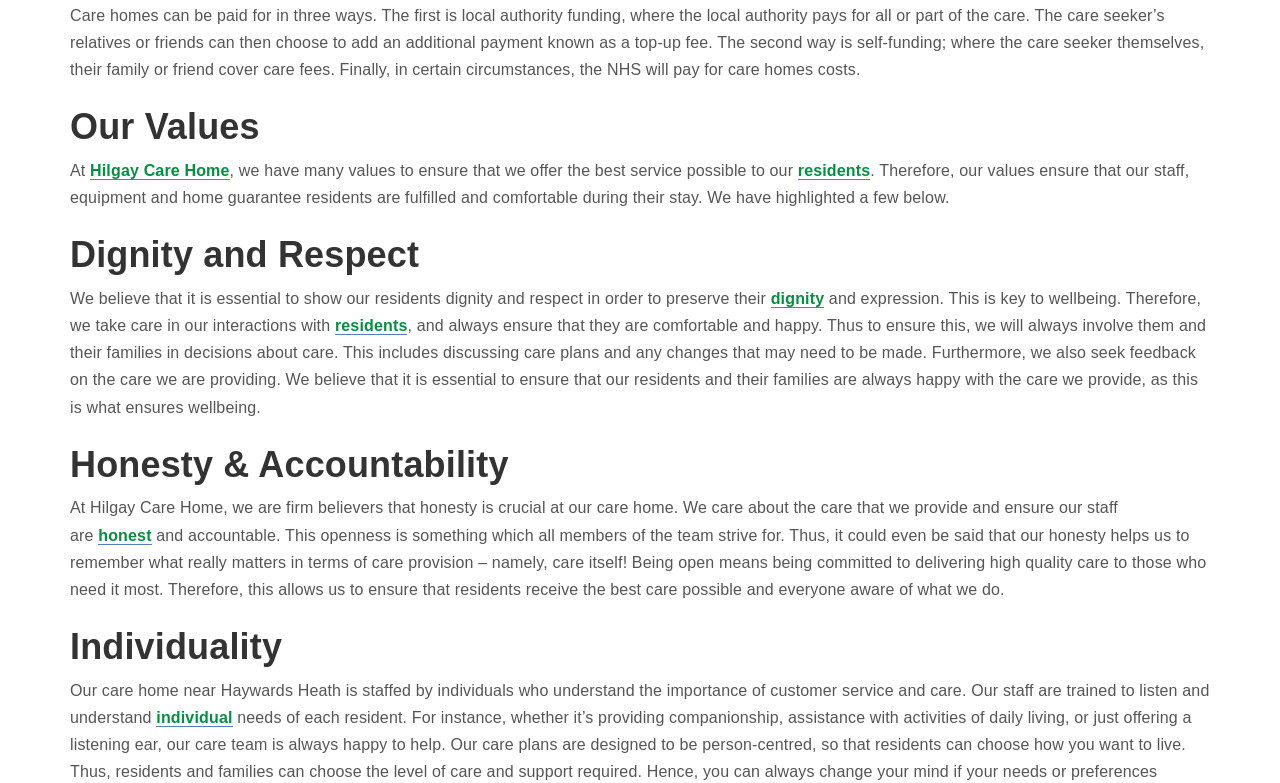What is one of the values of Hilgay Care Home?
Answer with a single word or short phrase according to what you see in the image.

Dignity and Respect